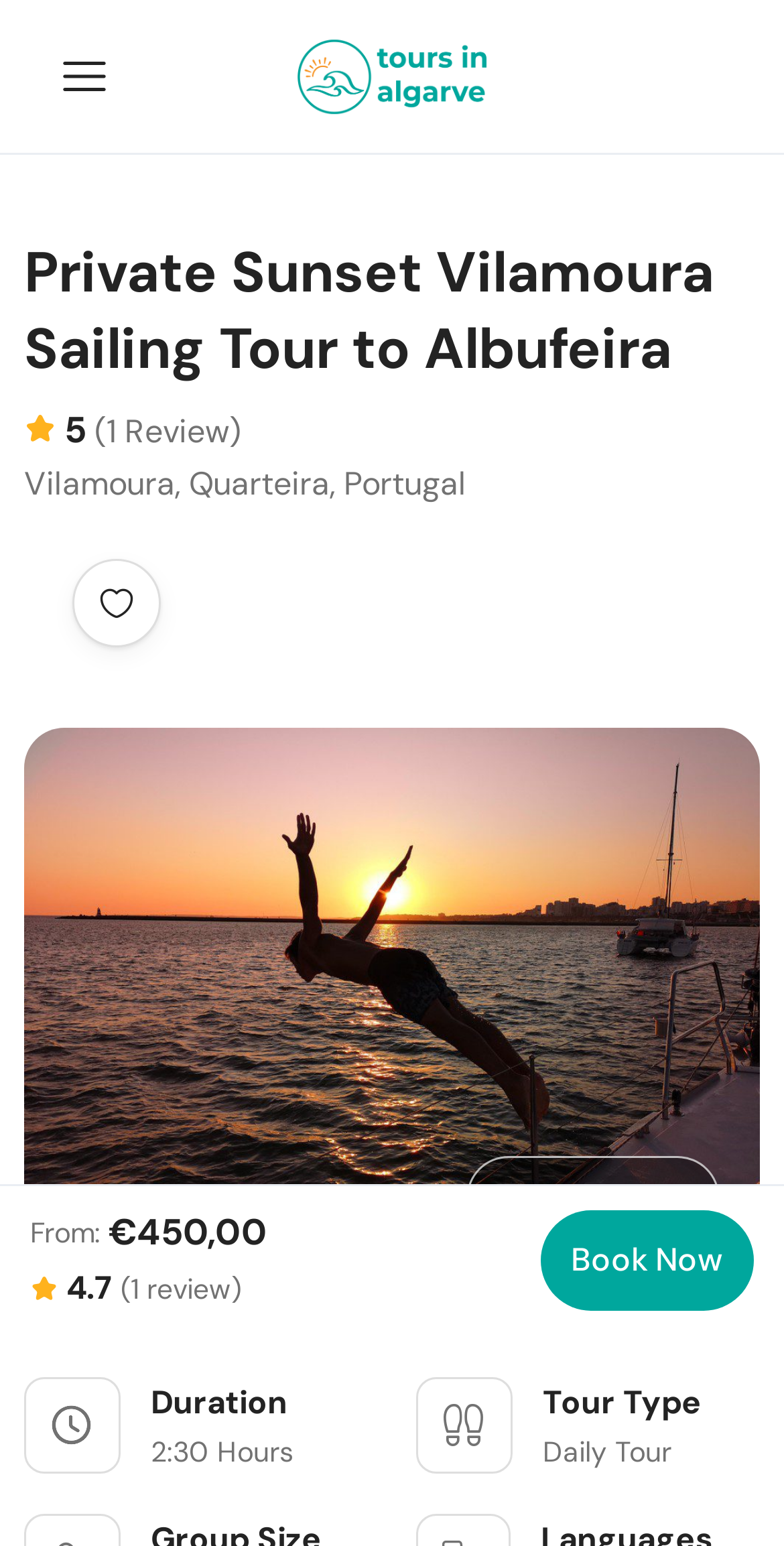Provide the bounding box coordinates of the HTML element this sentence describes: "title="Add to wishlist"".

[0.092, 0.362, 0.205, 0.419]